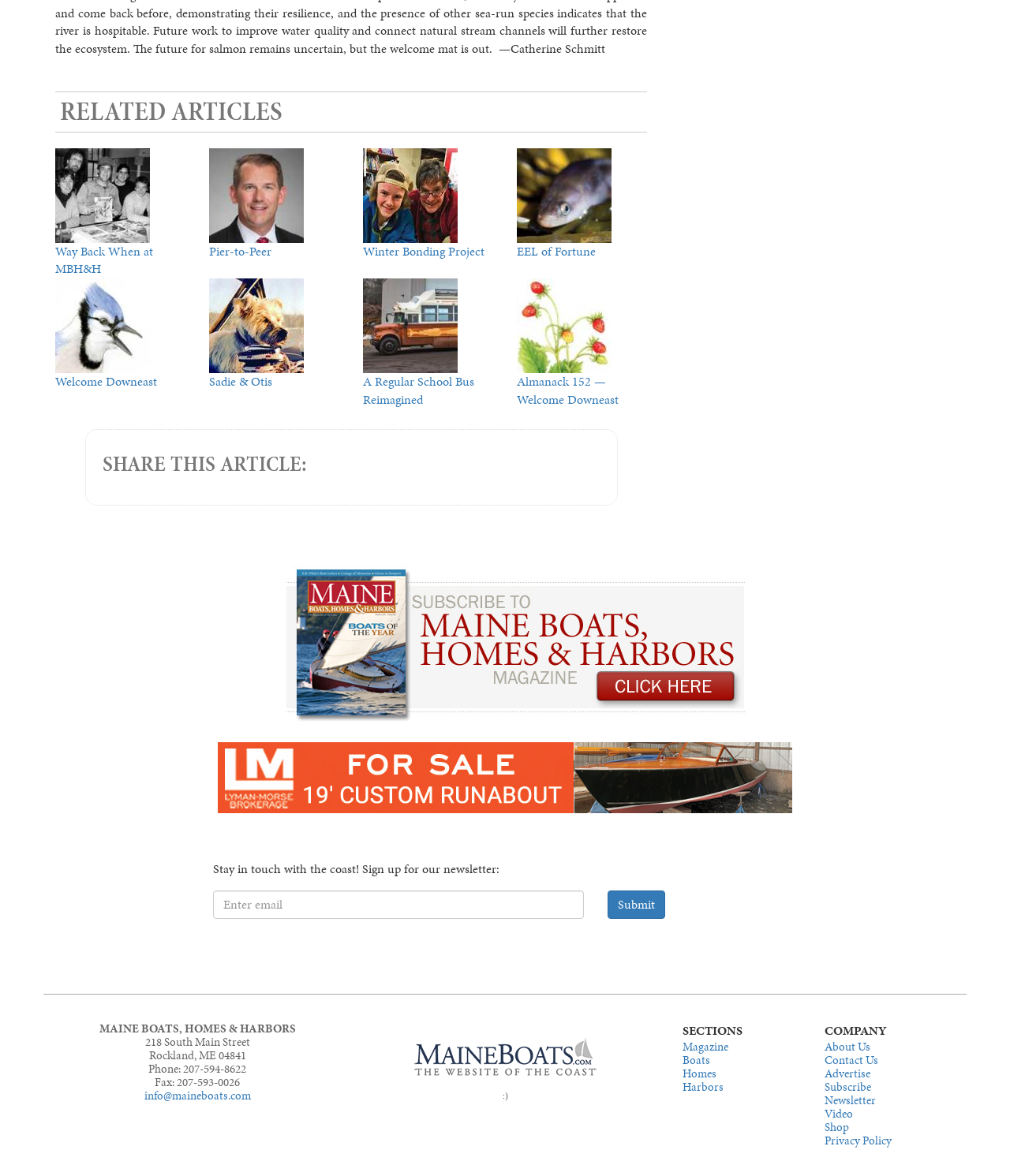Kindly determine the bounding box coordinates for the clickable area to achieve the given instruction: "Enter email address".

[0.211, 0.757, 0.578, 0.781]